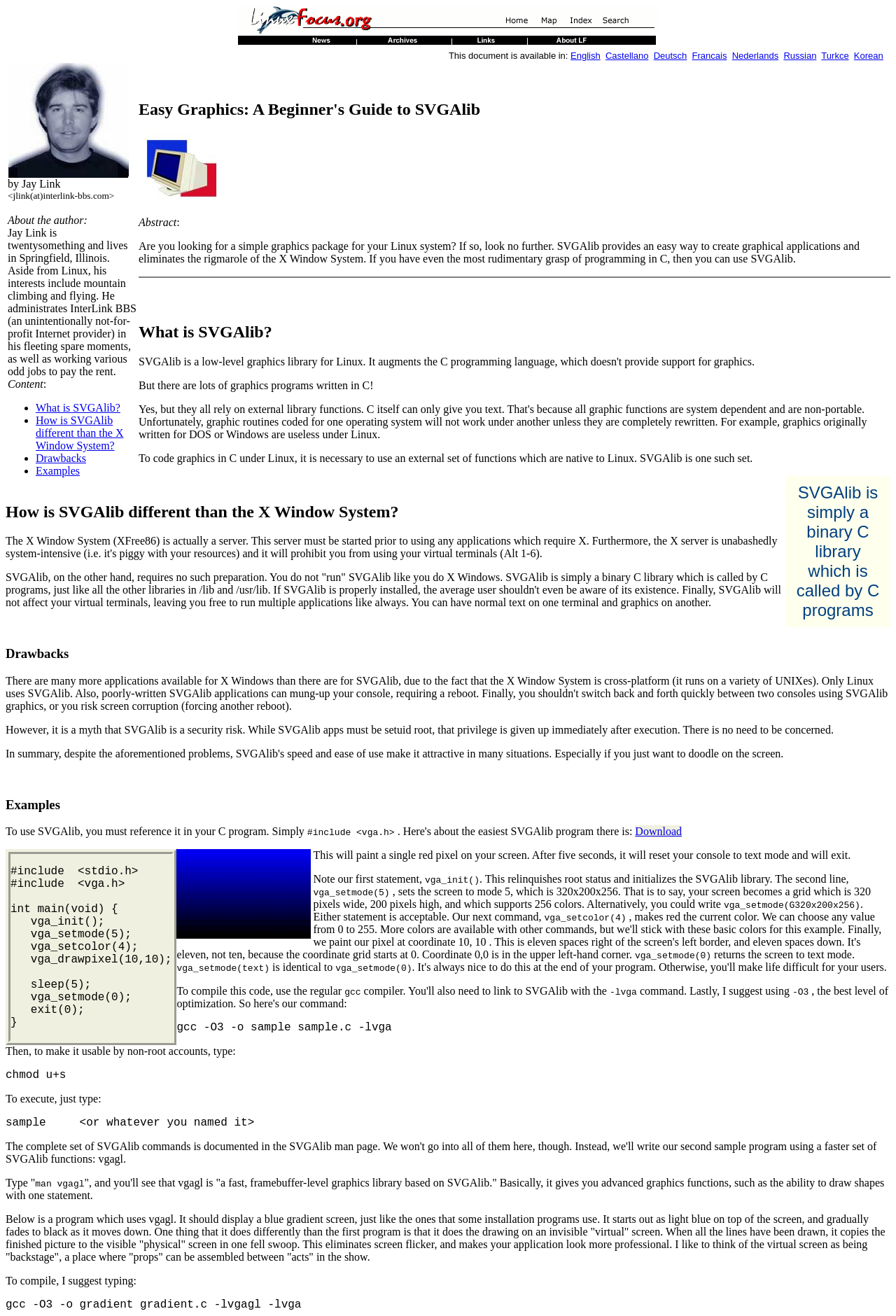Please identify the bounding box coordinates of the element I need to click to follow this instruction: "View the author's information".

[0.008, 0.047, 0.153, 0.372]